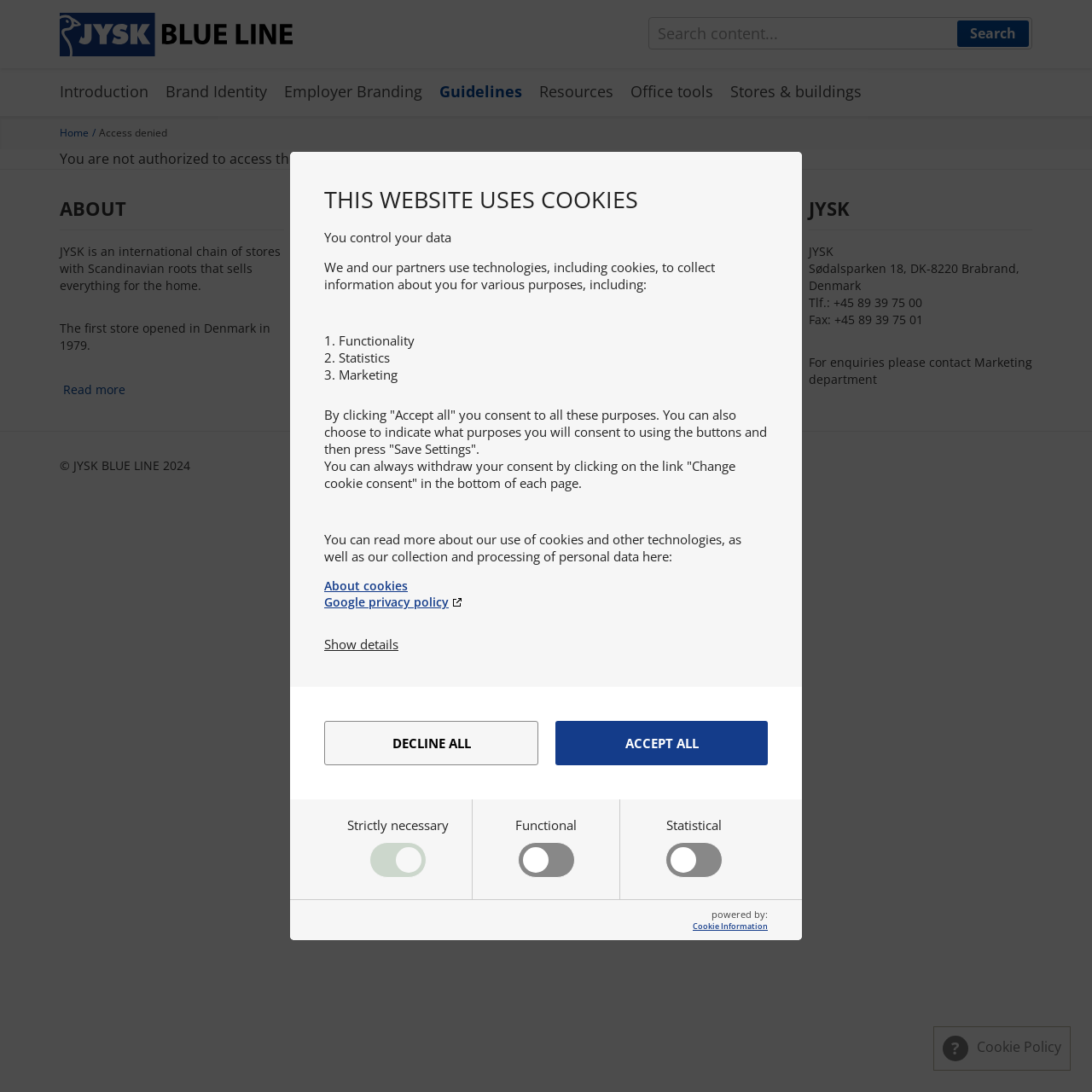Please identify the bounding box coordinates of the element on the webpage that should be clicked to follow this instruction: "View PP template". The bounding box coordinates should be given as four float numbers between 0 and 1, formatted as [left, top, right, bottom].

[0.512, 0.222, 0.717, 0.236]